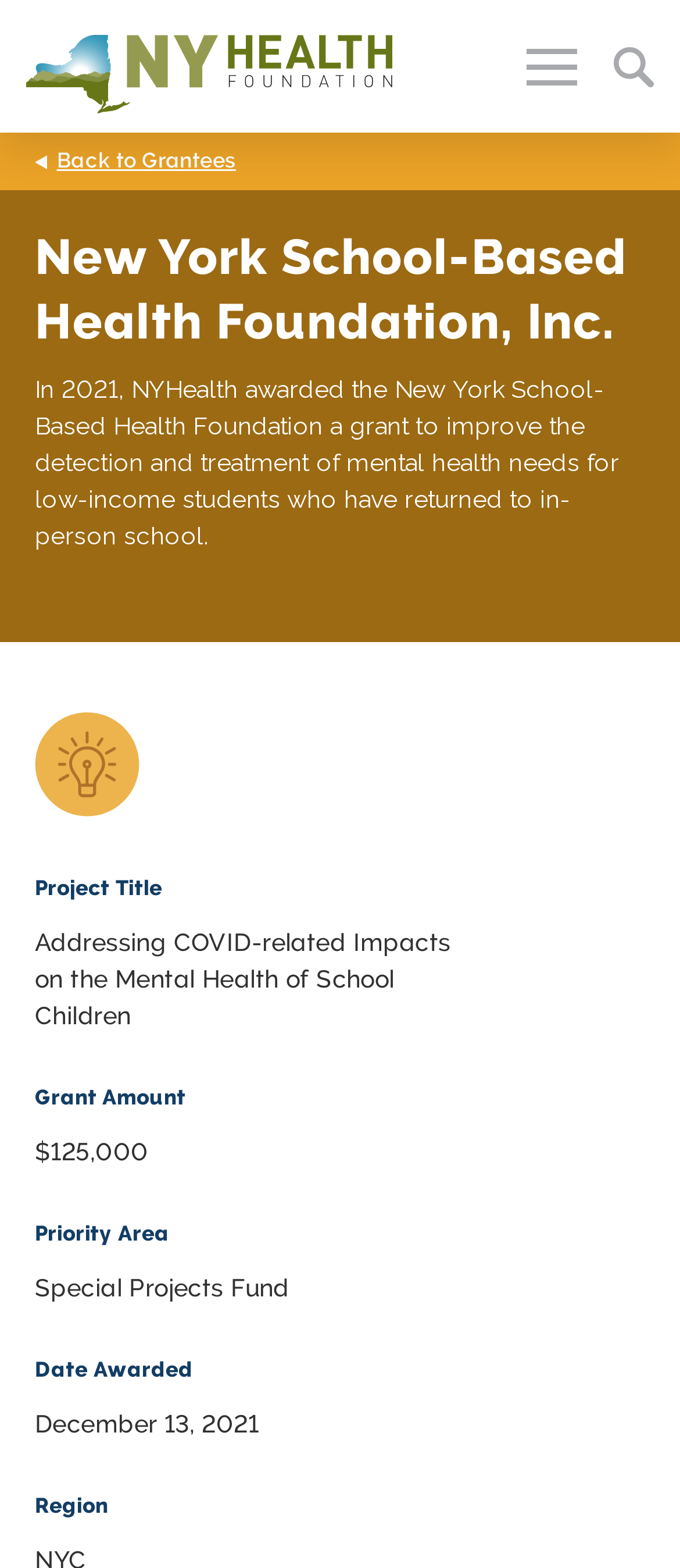Can you find the bounding box coordinates for the element that needs to be clicked to execute this instruction: "Learn about what the organization does"? The coordinates should be given as four float numbers between 0 and 1, i.e., [left, top, right, bottom].

[0.153, 0.295, 0.944, 0.317]